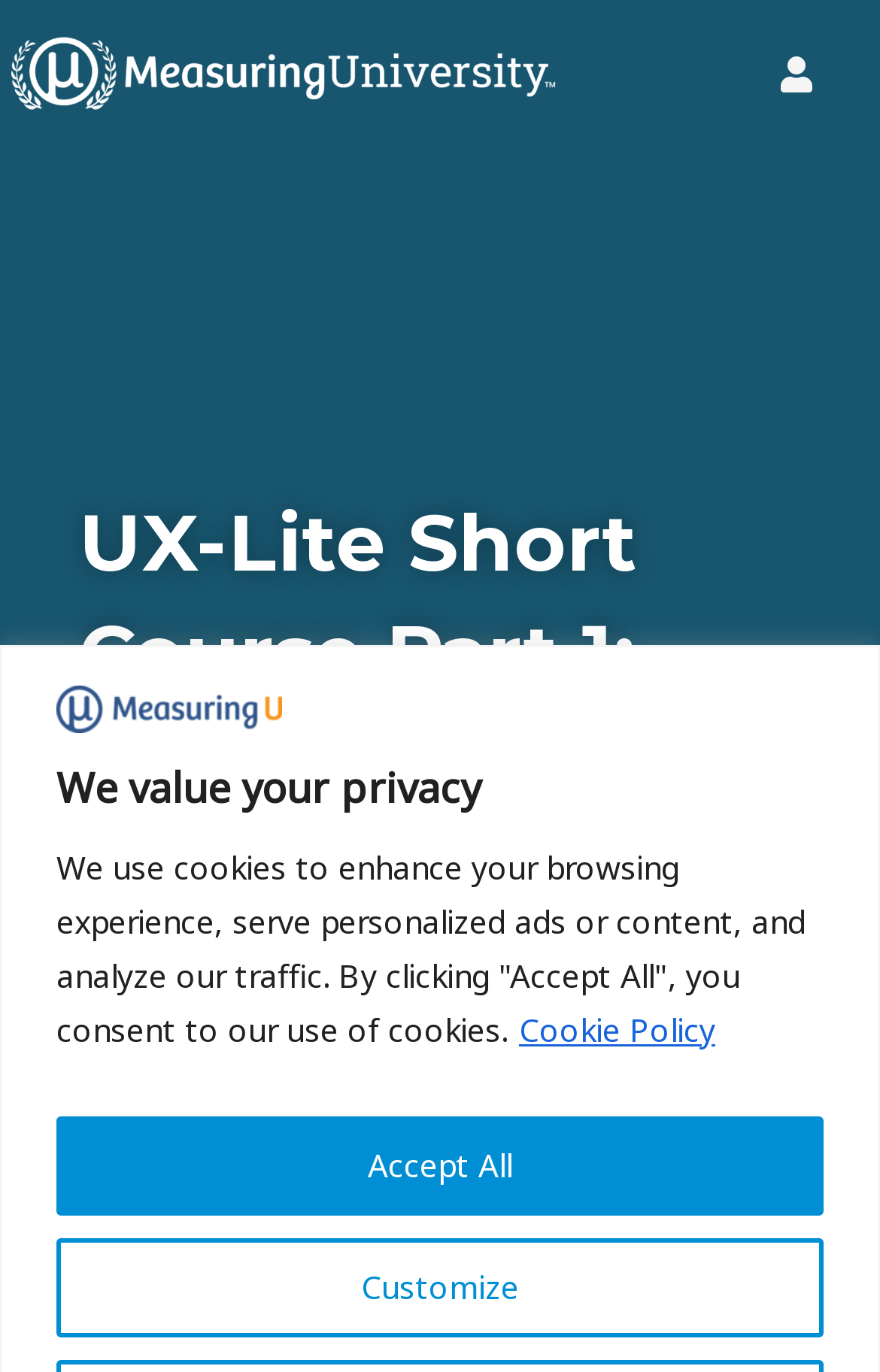Use a single word or phrase to respond to the question:
What is the logo on the top left corner?

Brand logo